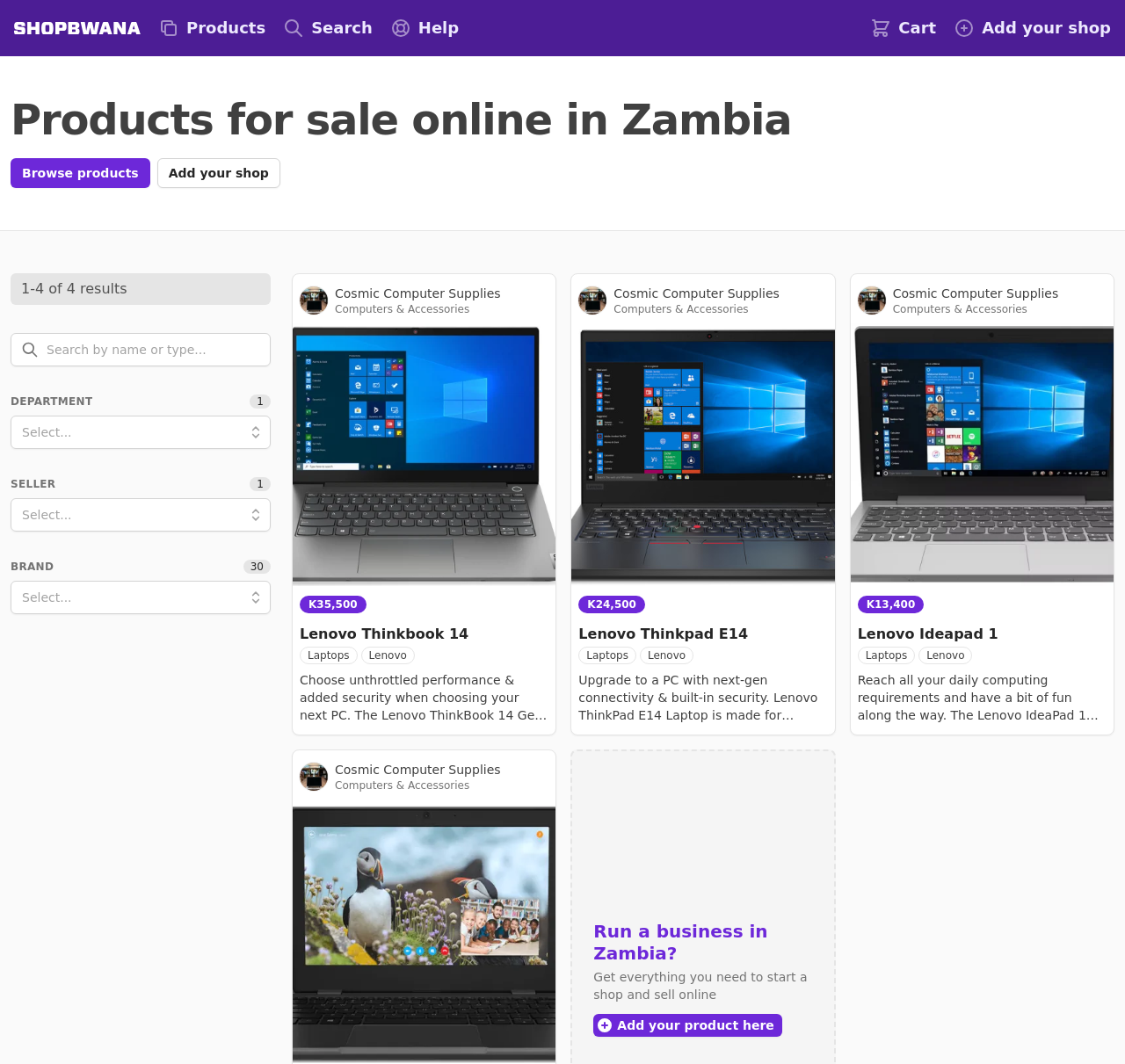Identify the bounding box coordinates for the UI element described as: "alt="Lenovo Ideapad 1 image"".

[0.756, 0.304, 0.99, 0.551]